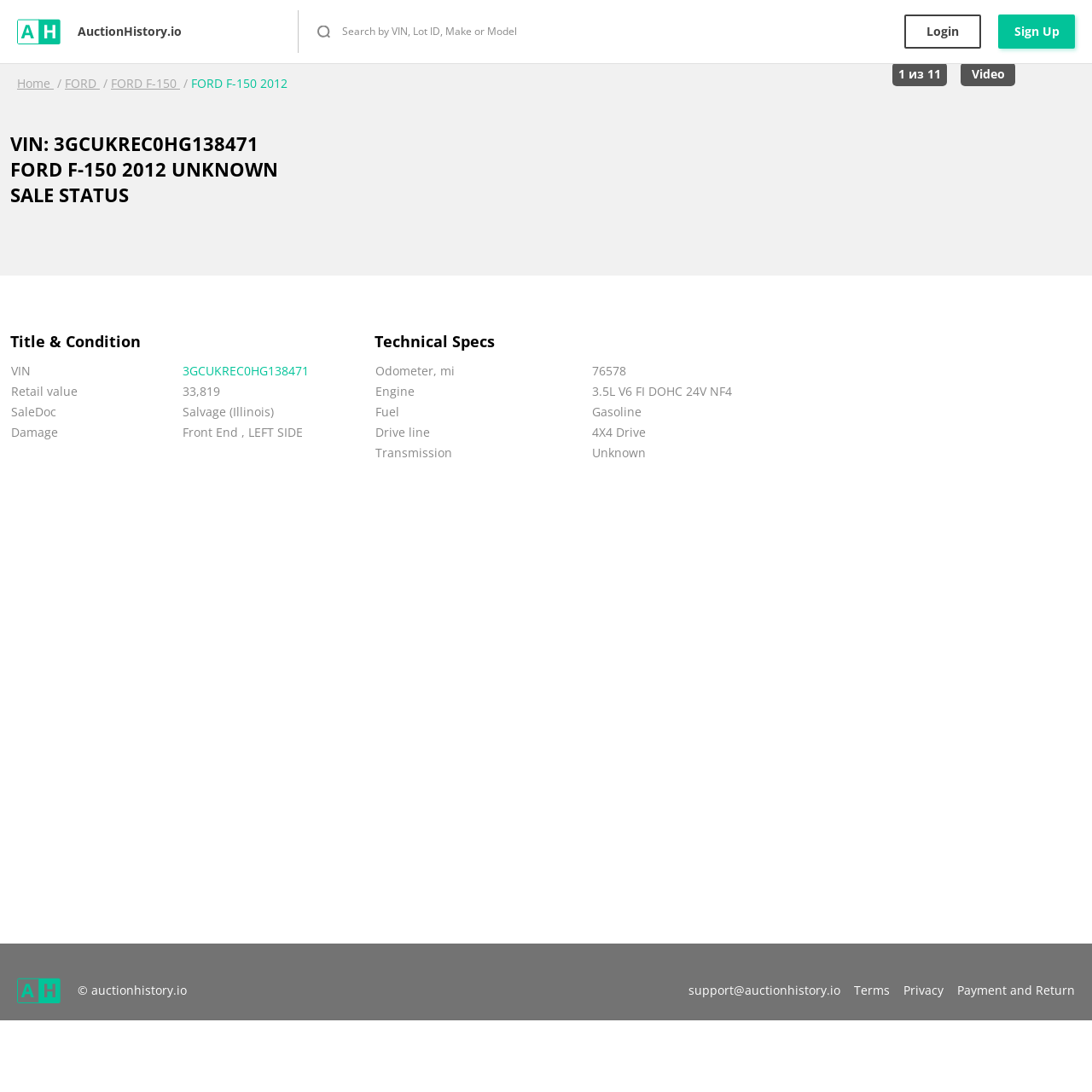Identify and extract the main heading from the webpage.

VIN: 3GCUKREC0HG138471
FORD F-150 2012 UNKNOWN
SALE STATUS